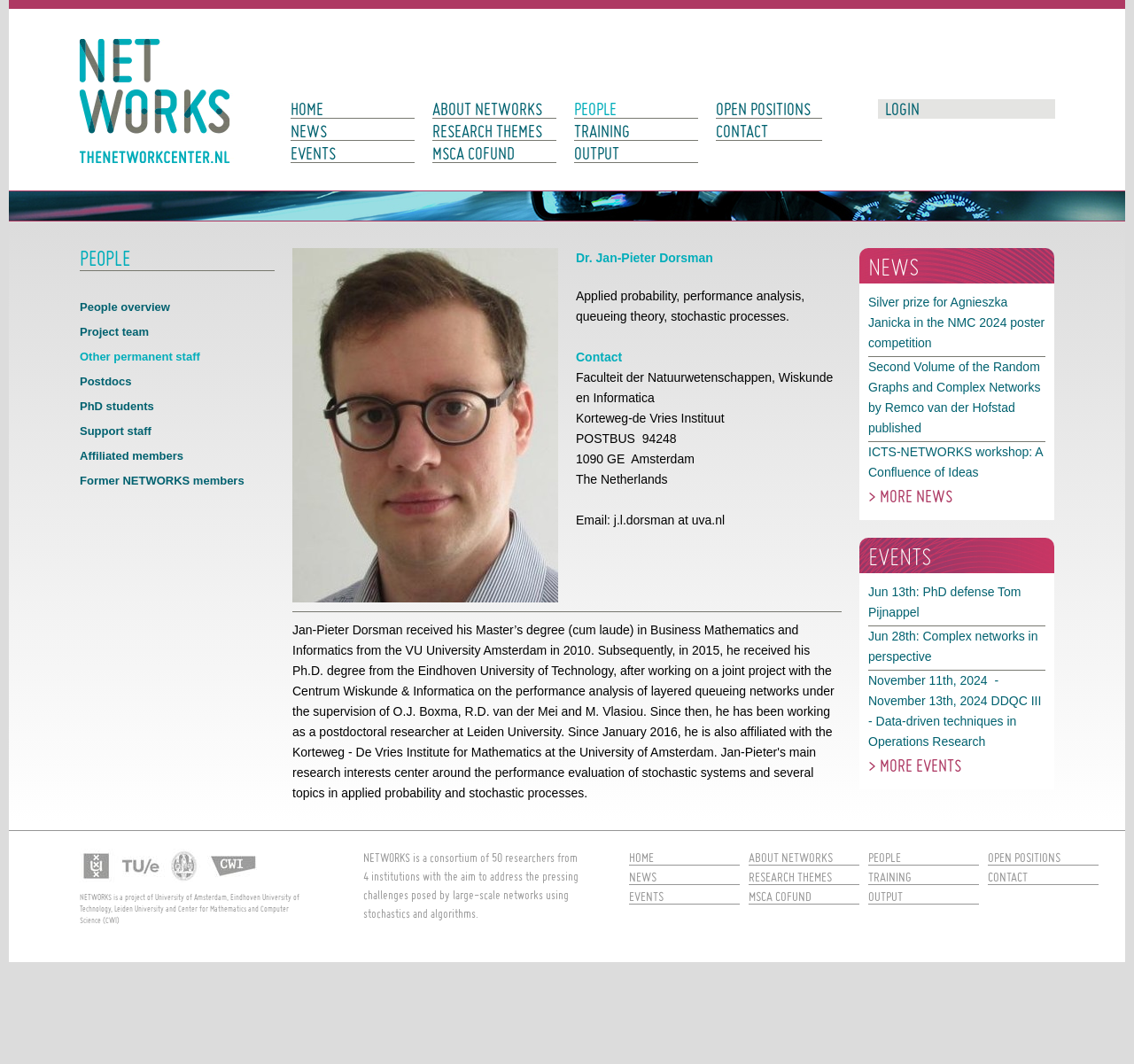Please provide the bounding box coordinates for the element that needs to be clicked to perform the instruction: "View Dr. Jan-Pieter Dorsman's contact information". The coordinates must consist of four float numbers between 0 and 1, formatted as [left, top, right, bottom].

[0.508, 0.326, 0.742, 0.346]